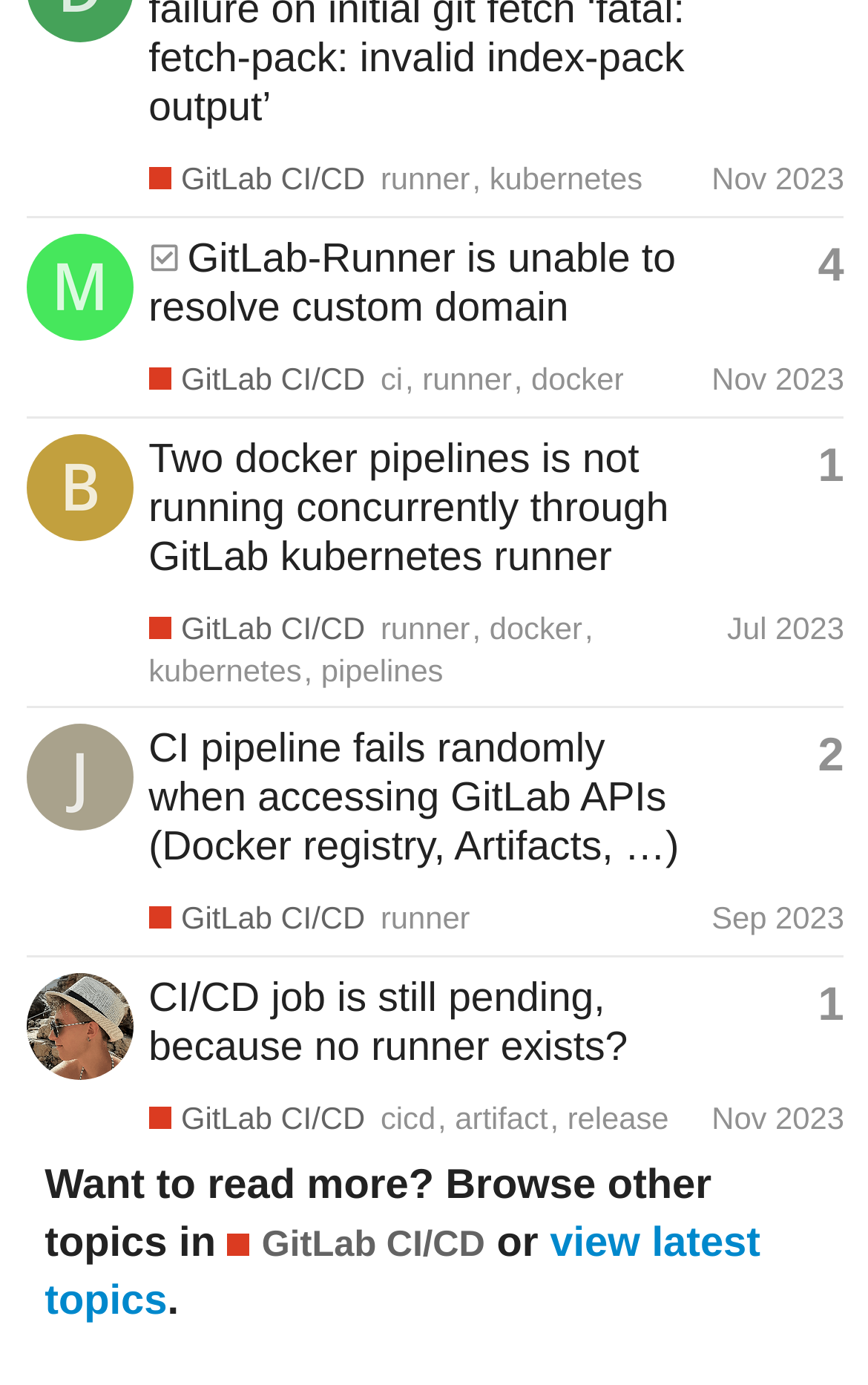Provide the bounding box coordinates of the section that needs to be clicked to accomplish the following instruction: "View topic about GitLab-Runner is unable to resolve custom domain."

[0.029, 0.157, 0.973, 0.302]